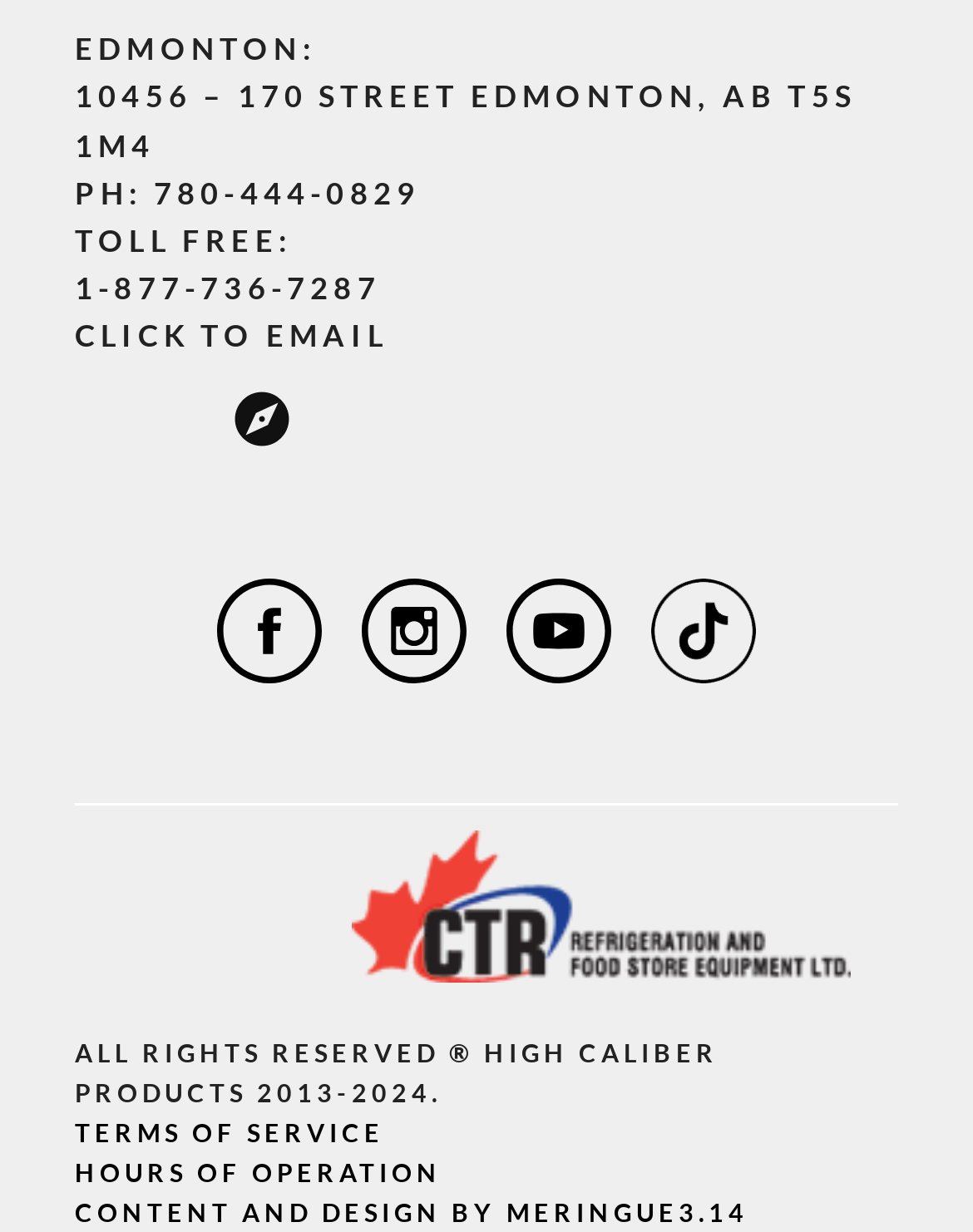What is the address of the location?
Look at the screenshot and respond with a single word or phrase.

10456 – 170 STREET EDMONTON, AB T5S 1M4